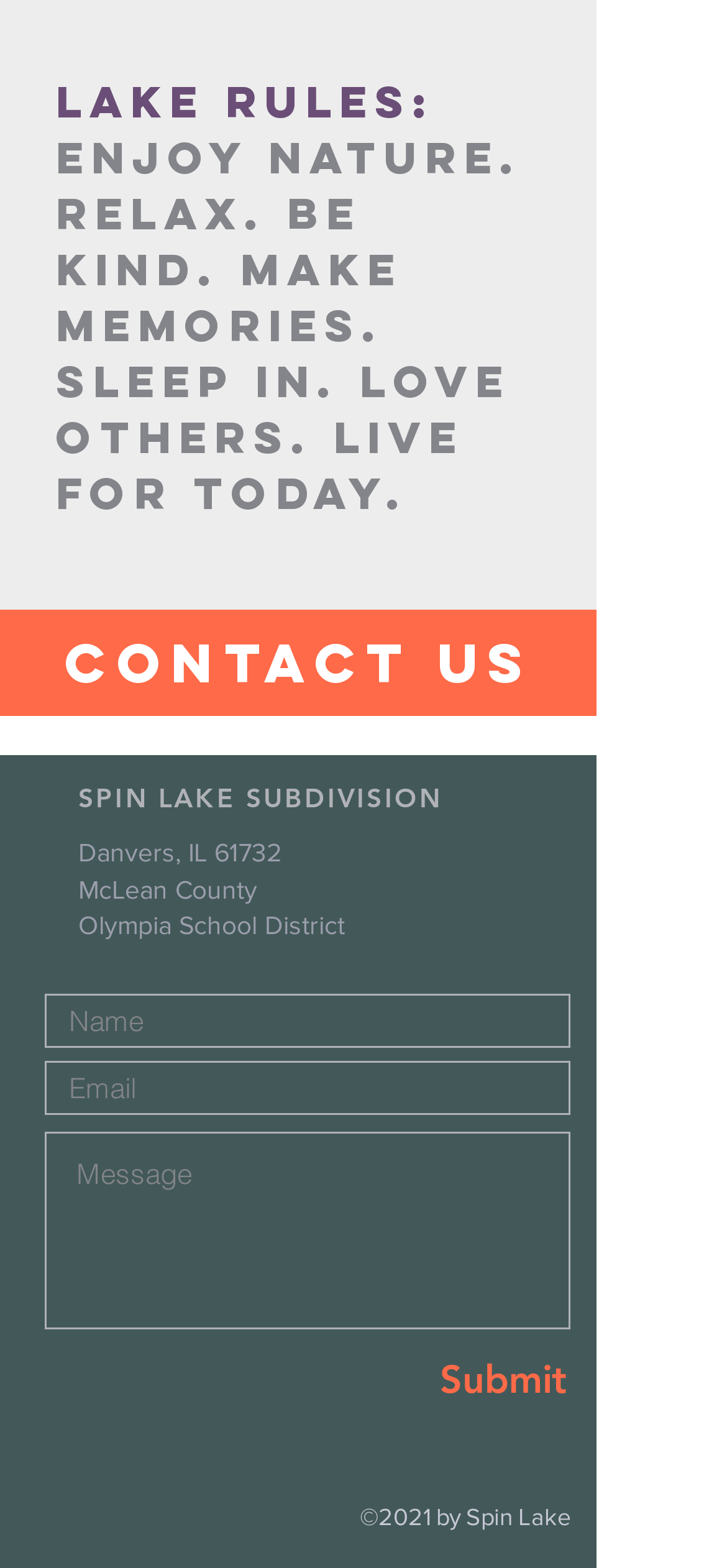What is the purpose of the textboxes?
Based on the image, give a concise answer in the form of a single word or short phrase.

To input name and email